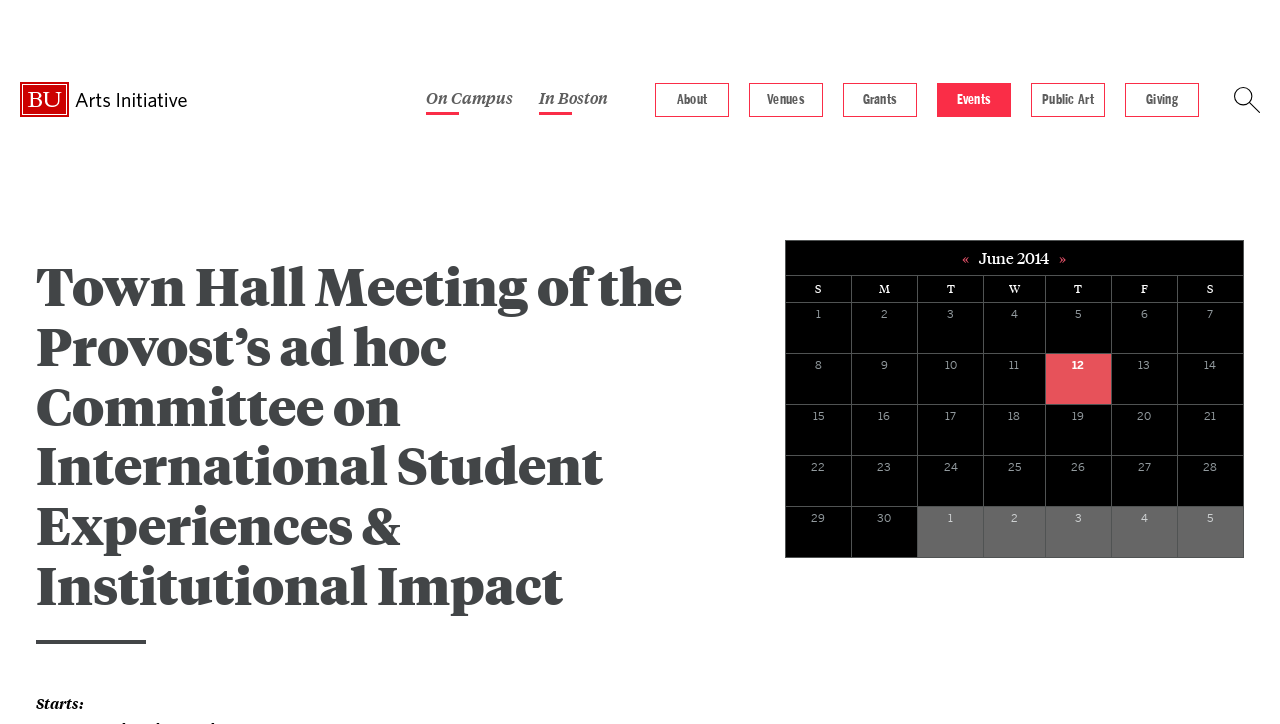Please indicate the bounding box coordinates for the clickable area to complete the following task: "Click the 'About' link". The coordinates should be specified as four float numbers between 0 and 1, i.e., [left, top, right, bottom].

[0.512, 0.115, 0.57, 0.162]